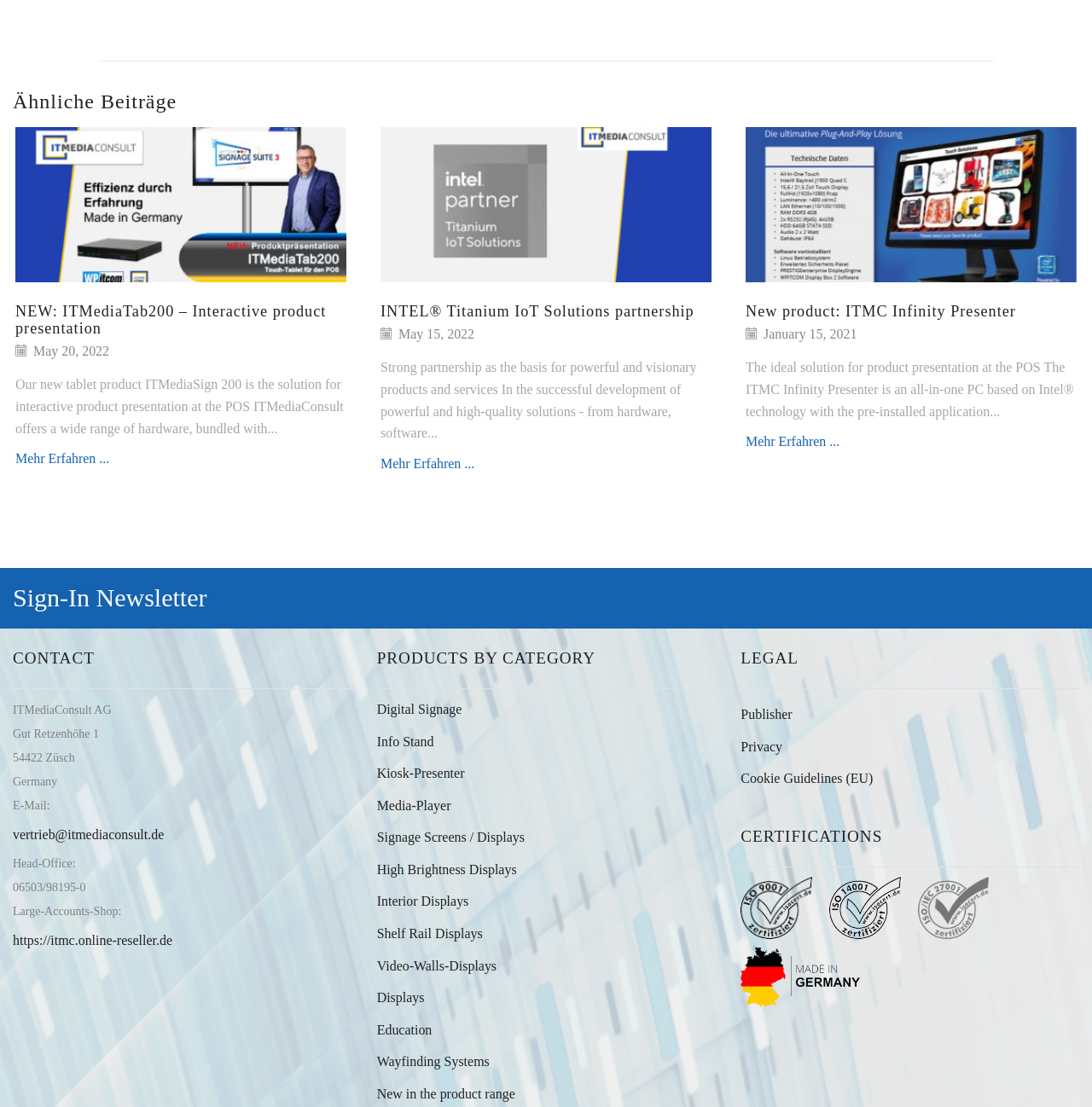Identify the bounding box for the UI element specified in this description: "INTEL® Titanium IoT Solutions partnership". The coordinates must be four float numbers between 0 and 1, formatted as [left, top, right, bottom].

[0.348, 0.274, 0.636, 0.289]